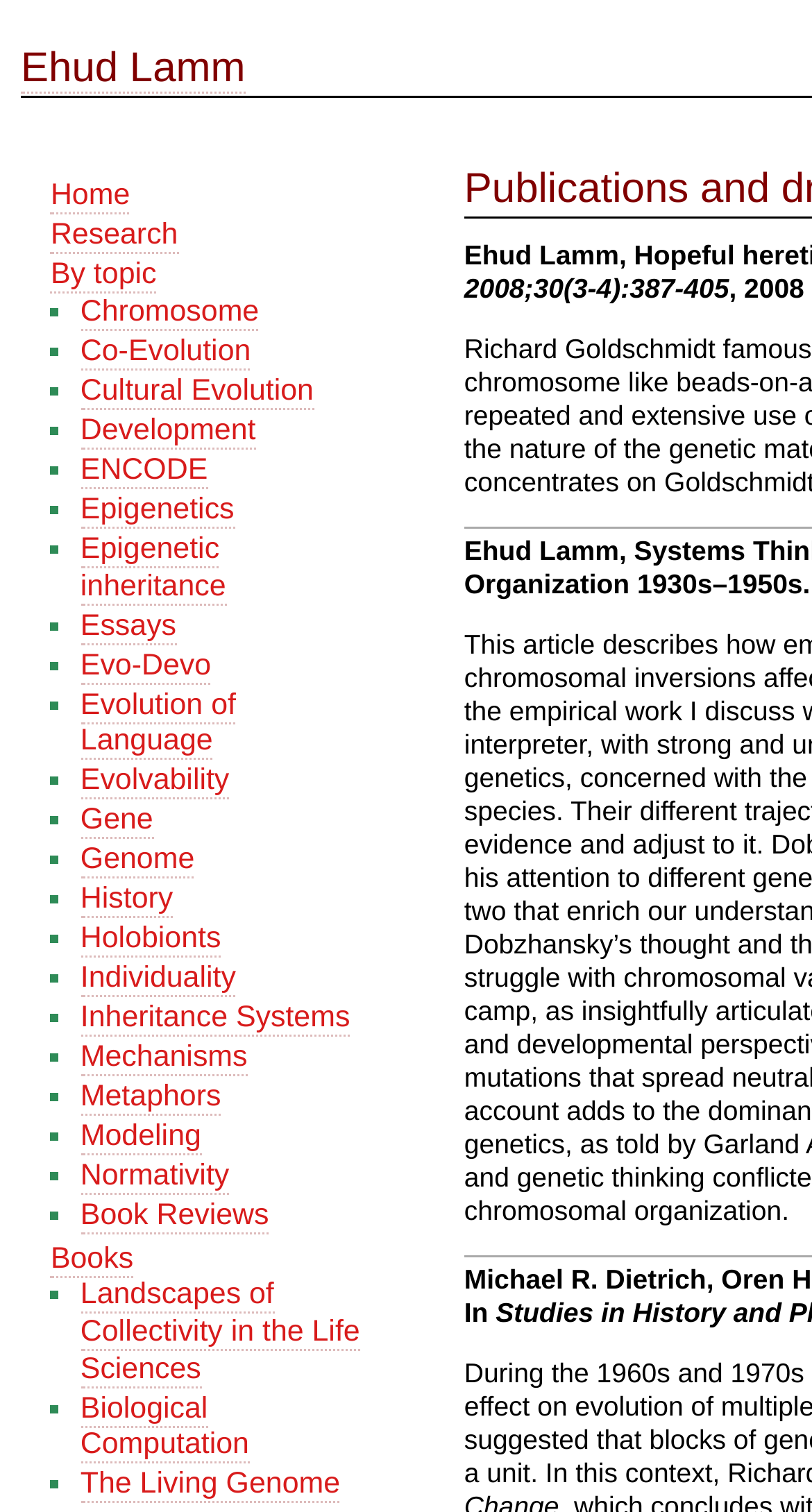Please provide a brief answer to the following inquiry using a single word or phrase:
How many links are there under 'By topic'?

34